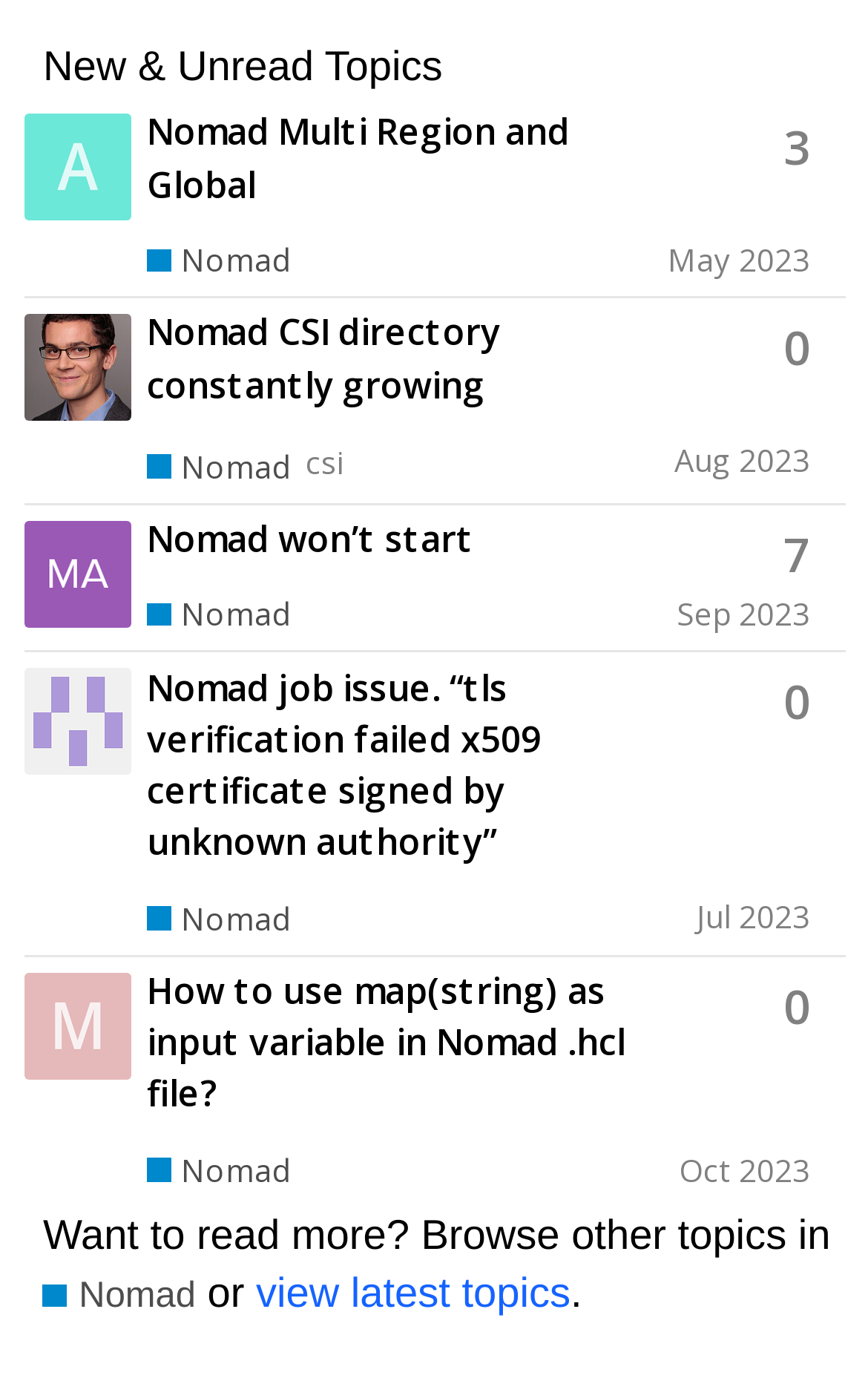Who is the latest poster of the second topic?
Please provide a comprehensive and detailed answer to the question.

I examined the second row in the table and found the link element with the text 'andreas.gruhler's profile, latest poster', which indicates that andreas.gruhler is the latest poster of the second topic.